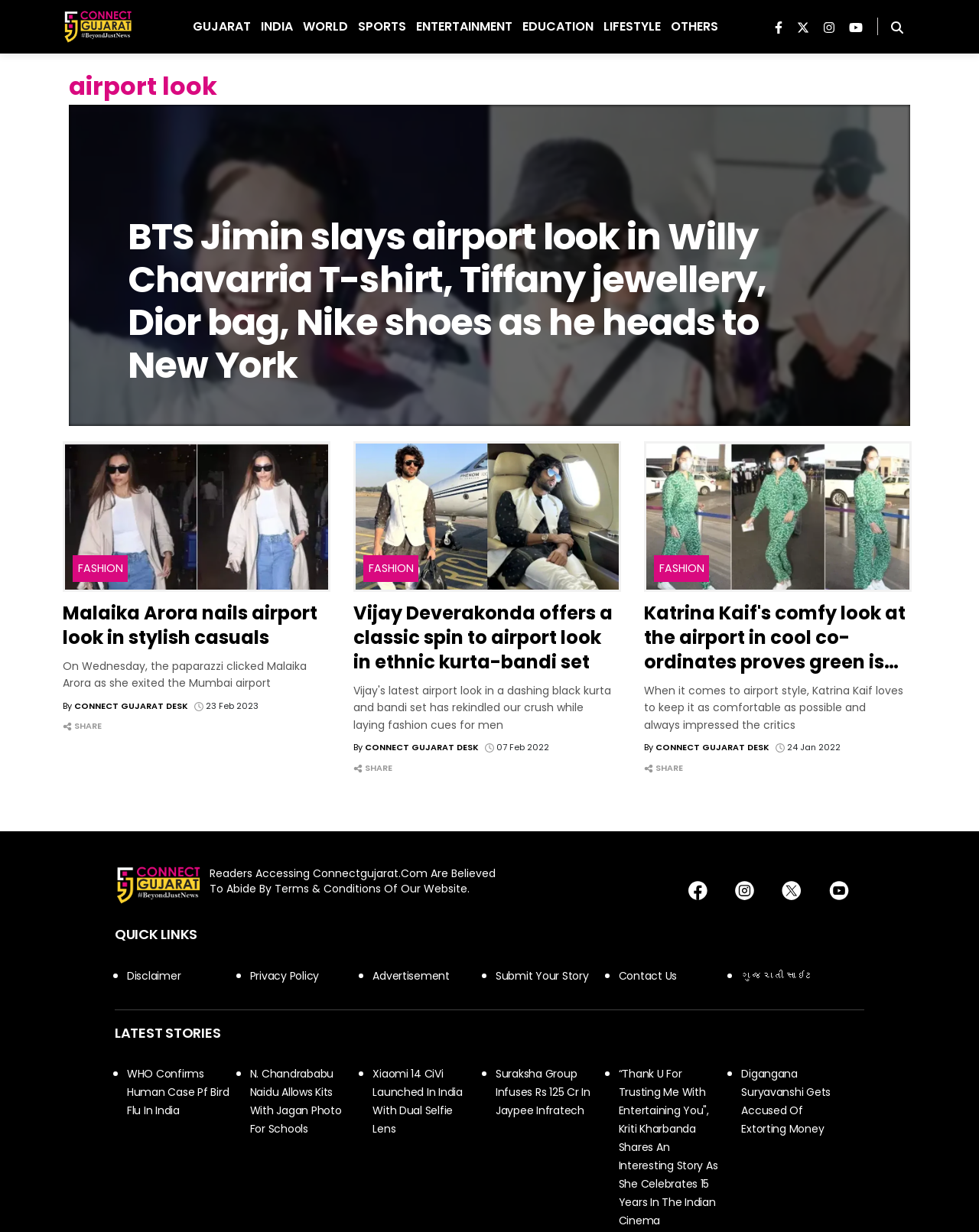Please find the bounding box coordinates of the section that needs to be clicked to achieve this instruction: "Follow Connect Gujarat English on Facebook".

[0.792, 0.014, 0.814, 0.029]